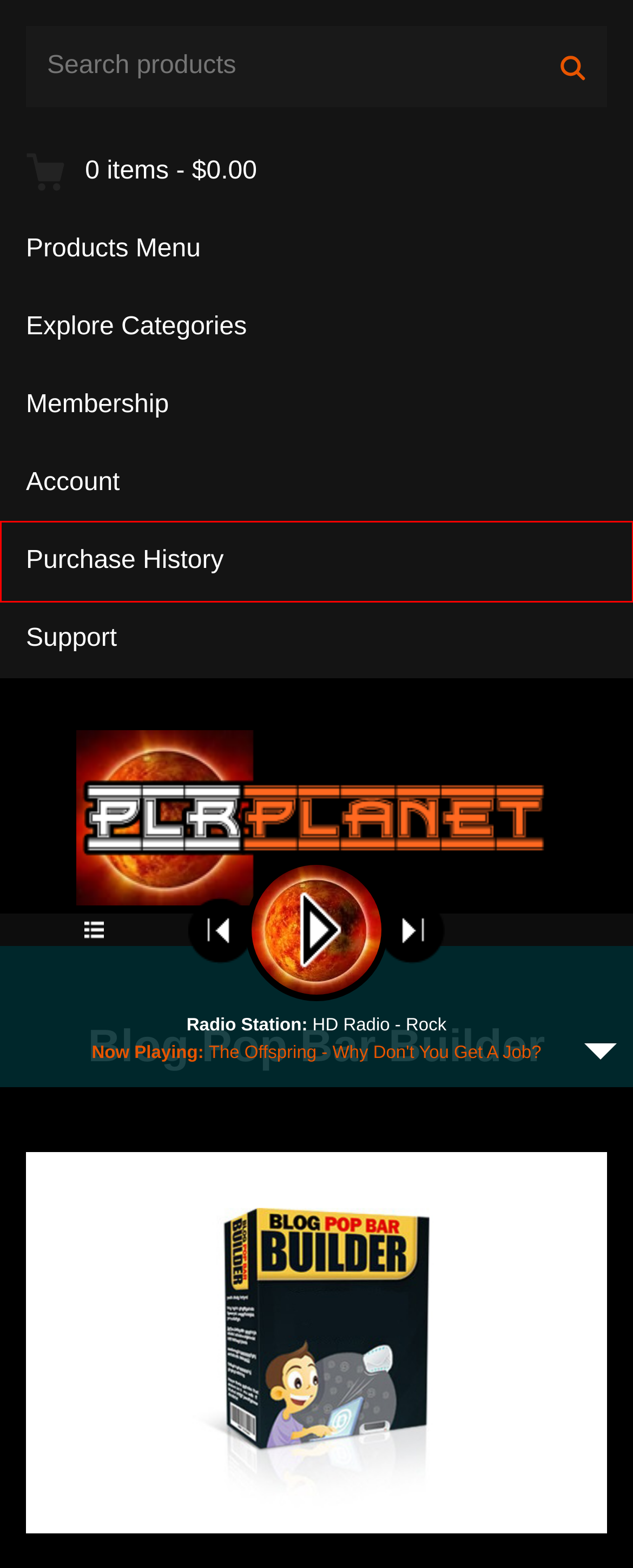You have been given a screenshot of a webpage, where a red bounding box surrounds a UI element. Identify the best matching webpage description for the page that loads after the element in the bounding box is clicked. Options include:
A. Support - PLR Planet
B. PLR Planet Radio - PLR Planet
C. Products Menu - PLR Planet
D. Purchase History - PLR Planet
E. Memberships Archives - PLR Planet
F. Marketplace & Membership - PLR Planet
G. Explore Categories - PLR Planet
H. Account - PLR Planet

D